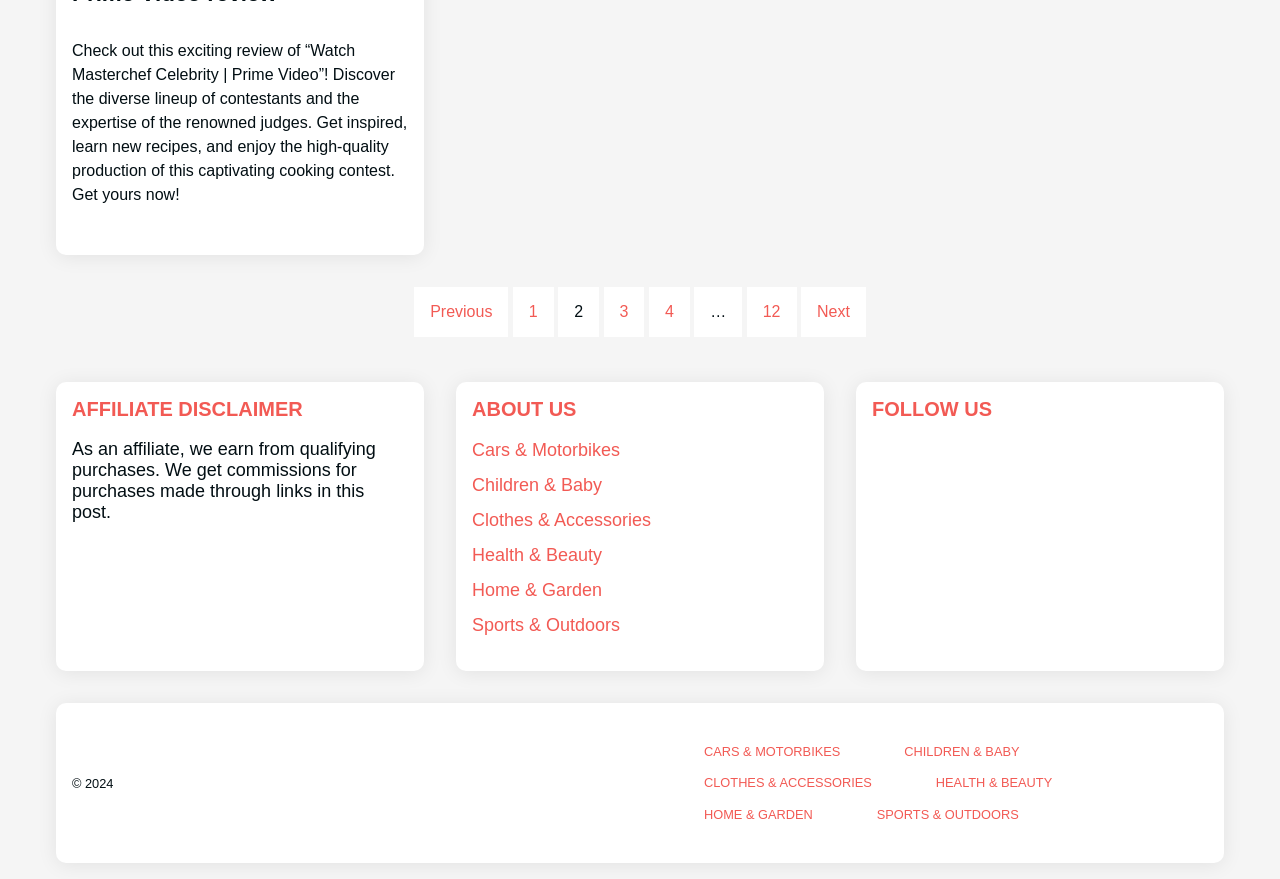How many social media links are listed under 'FOLLOW US'?
We need a detailed and meticulous answer to the question.

Under the 'FOLLOW US' section, there are six social media links listed, which are 'CARS & MOTORBIKES', 'CHILDREN & BABY', 'CLOTHES & ACCESSORIES', 'HEALTH & BEAUTY', 'HOME & GARDEN', and 'SPORTS & OUTDOORS'. These links likely direct users to the website's social media profiles.